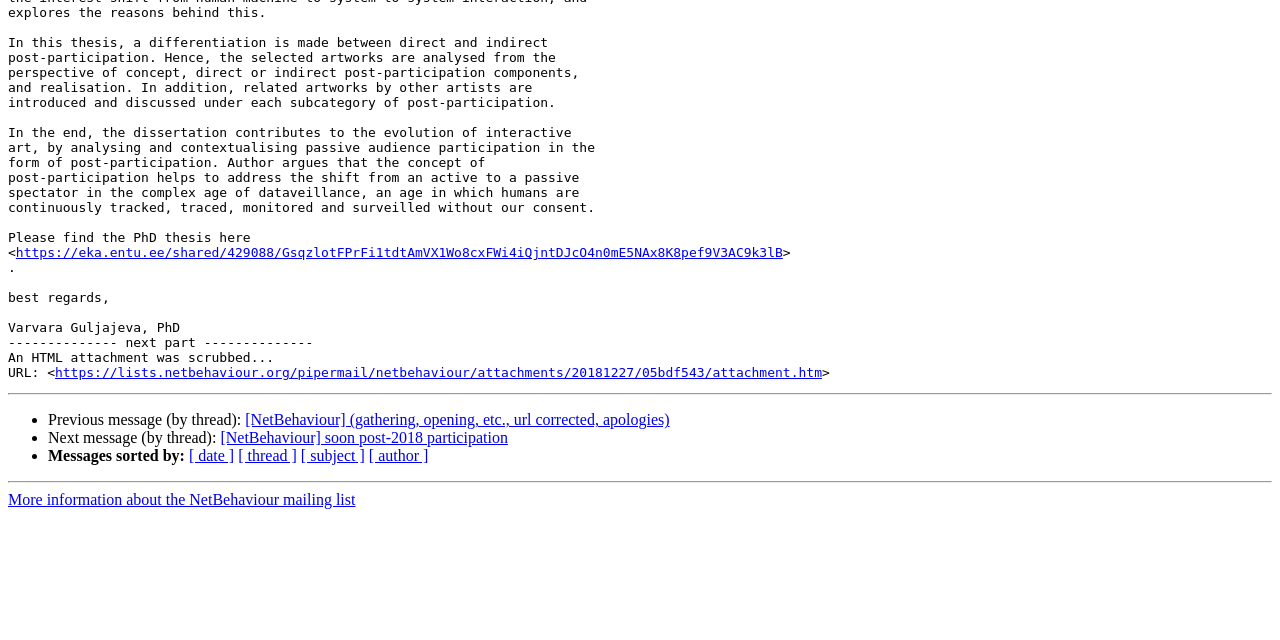Using the webpage screenshot and the element description [ thread ], determine the bounding box coordinates. Specify the coordinates in the format (top-left x, top-left y, bottom-right x, bottom-right y) with values ranging from 0 to 1.

[0.186, 0.699, 0.232, 0.726]